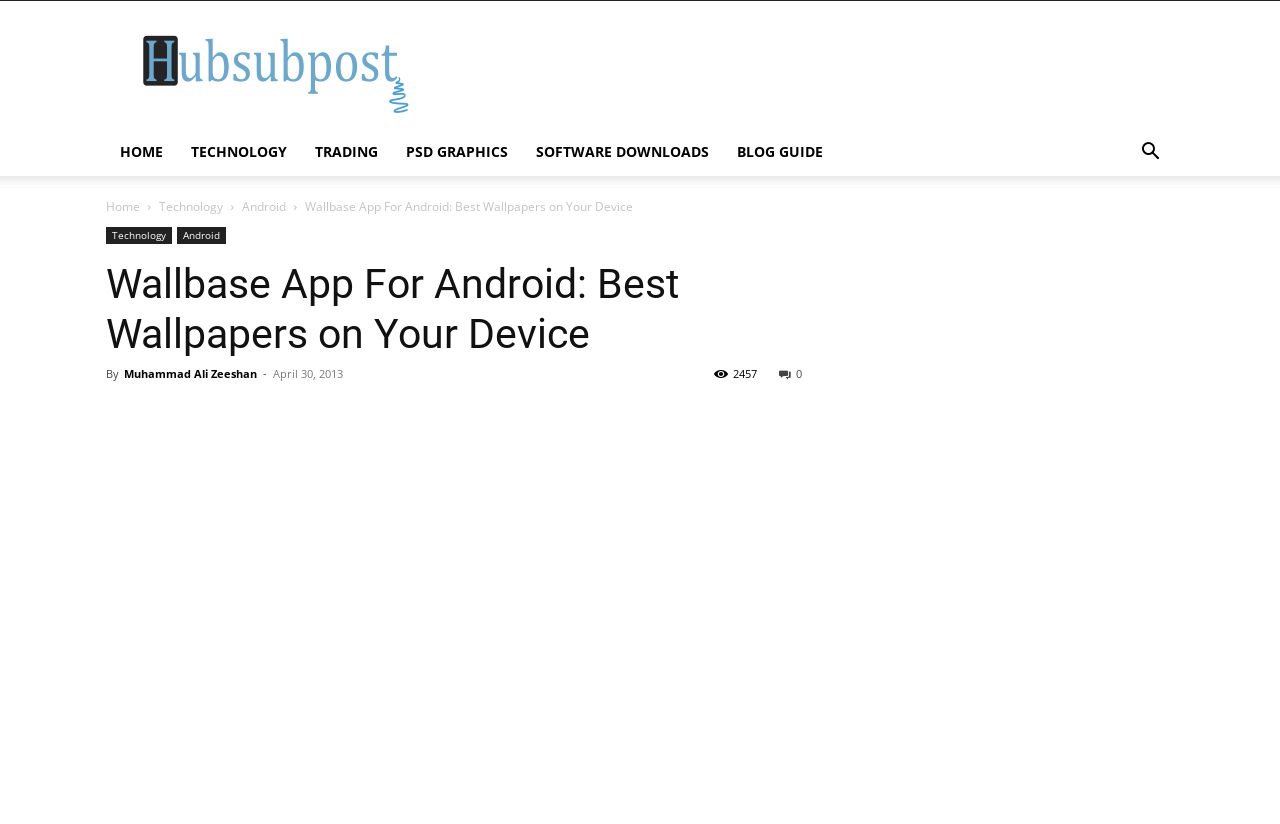Pinpoint the bounding box coordinates for the area that should be clicked to perform the following instruction: "view technology posts".

[0.138, 0.155, 0.235, 0.214]